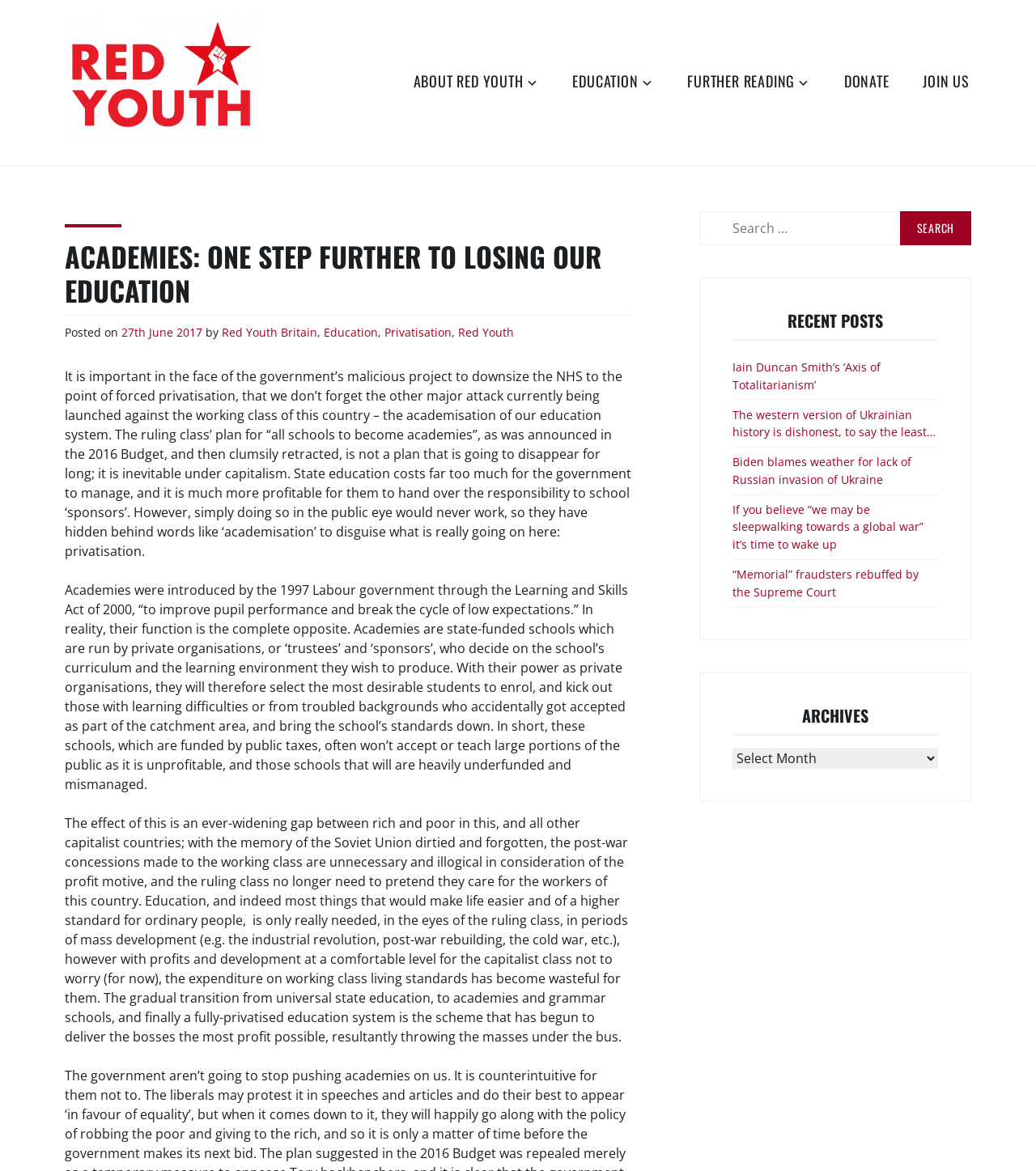Find the coordinates for the bounding box of the element with this description: "Britain".

[0.271, 0.277, 0.306, 0.292]